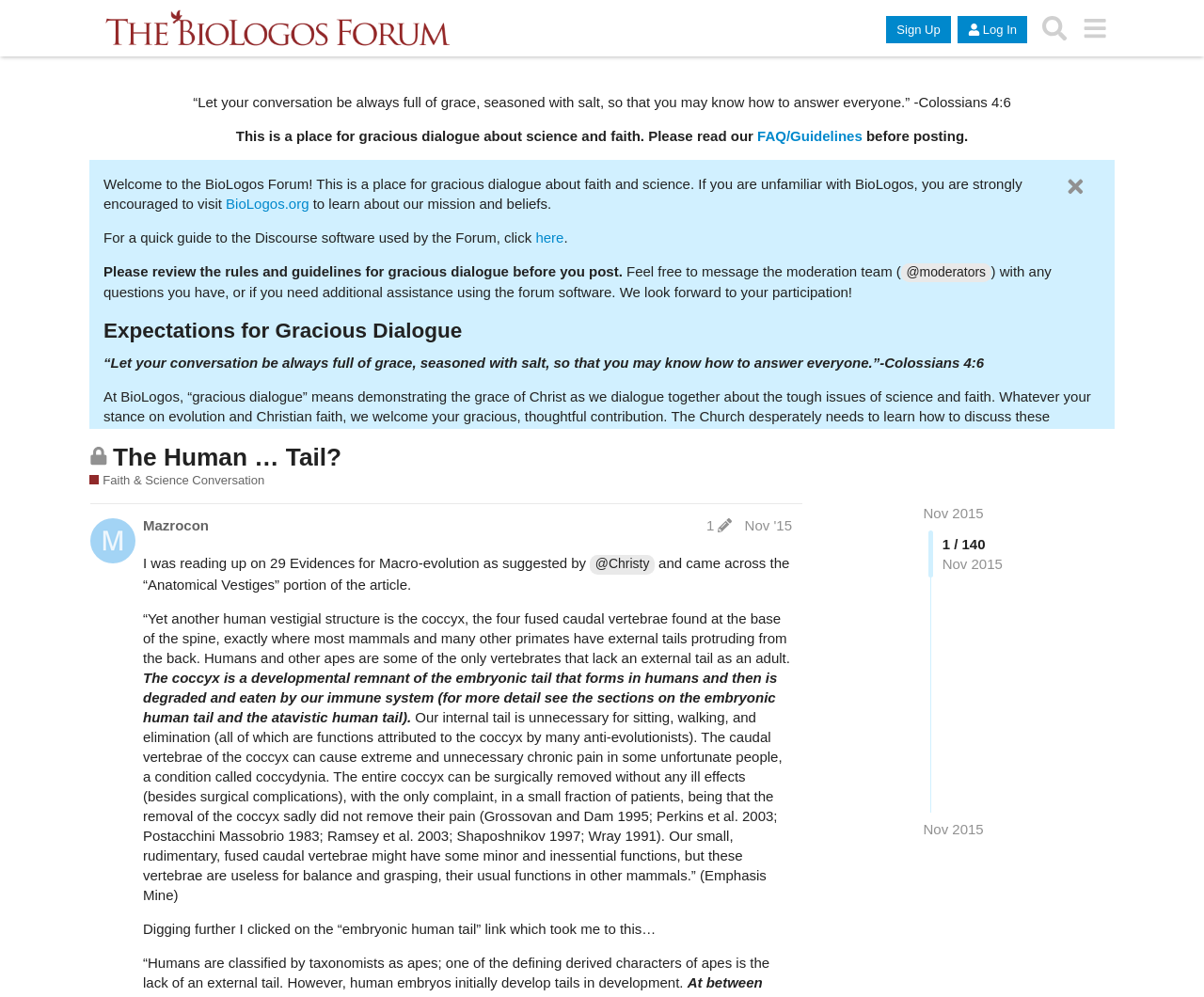Pinpoint the bounding box coordinates for the area that should be clicked to perform the following instruction: "View the post edit history".

[0.11, 0.517, 0.666, 0.541]